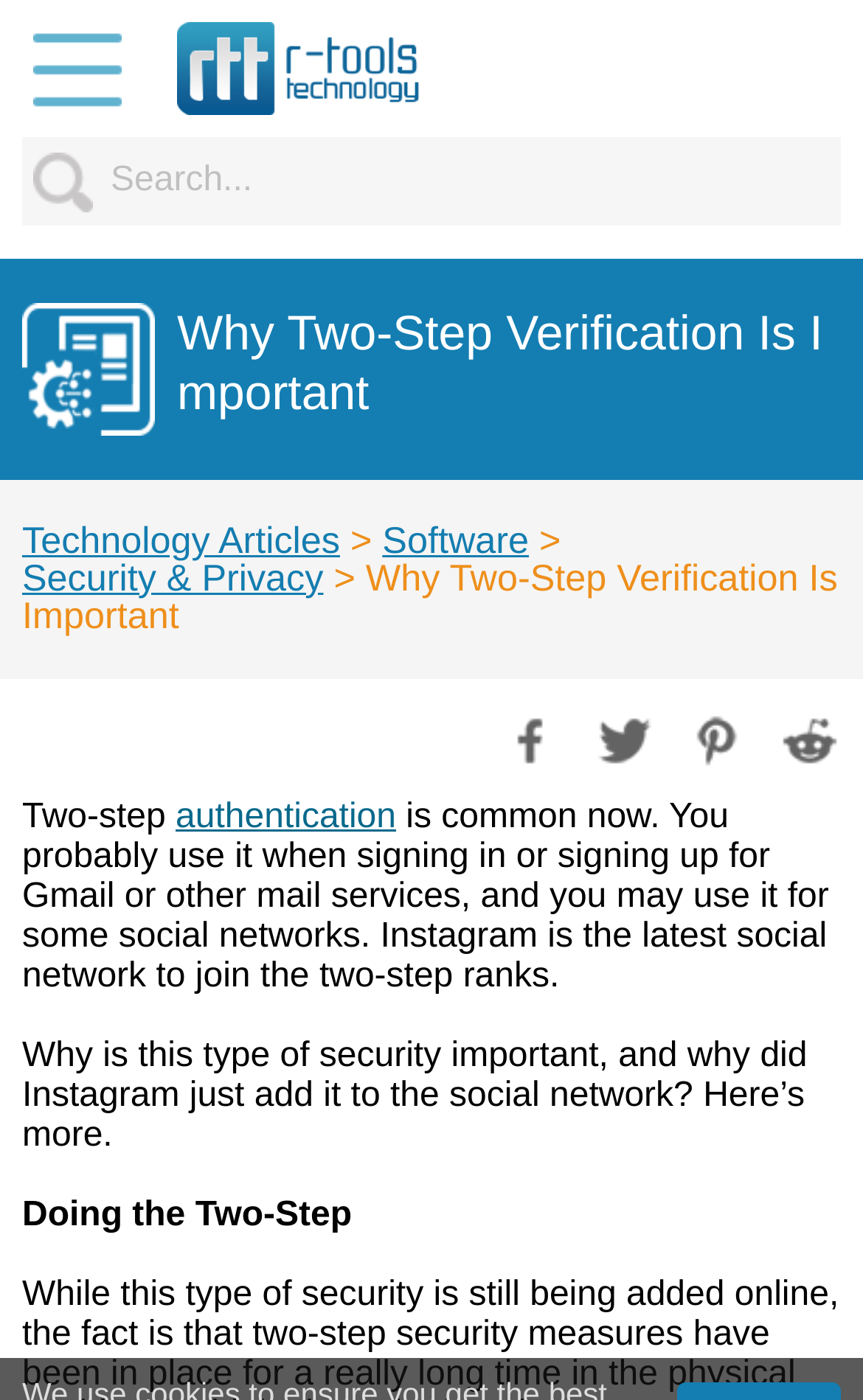Using the description "Pin itShare on Pinterest", locate and provide the bounding box of the UI element.

None